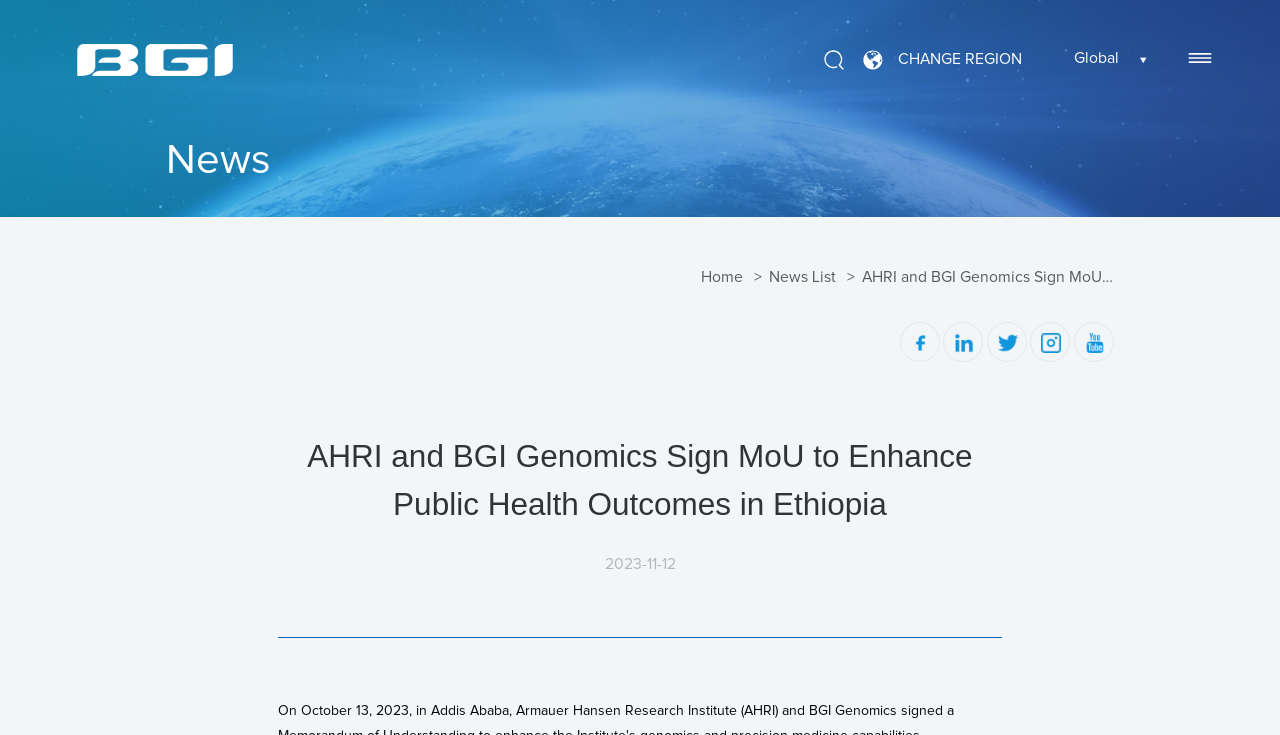What is the region currently selected?
Respond with a short answer, either a single word or a phrase, based on the image.

Global